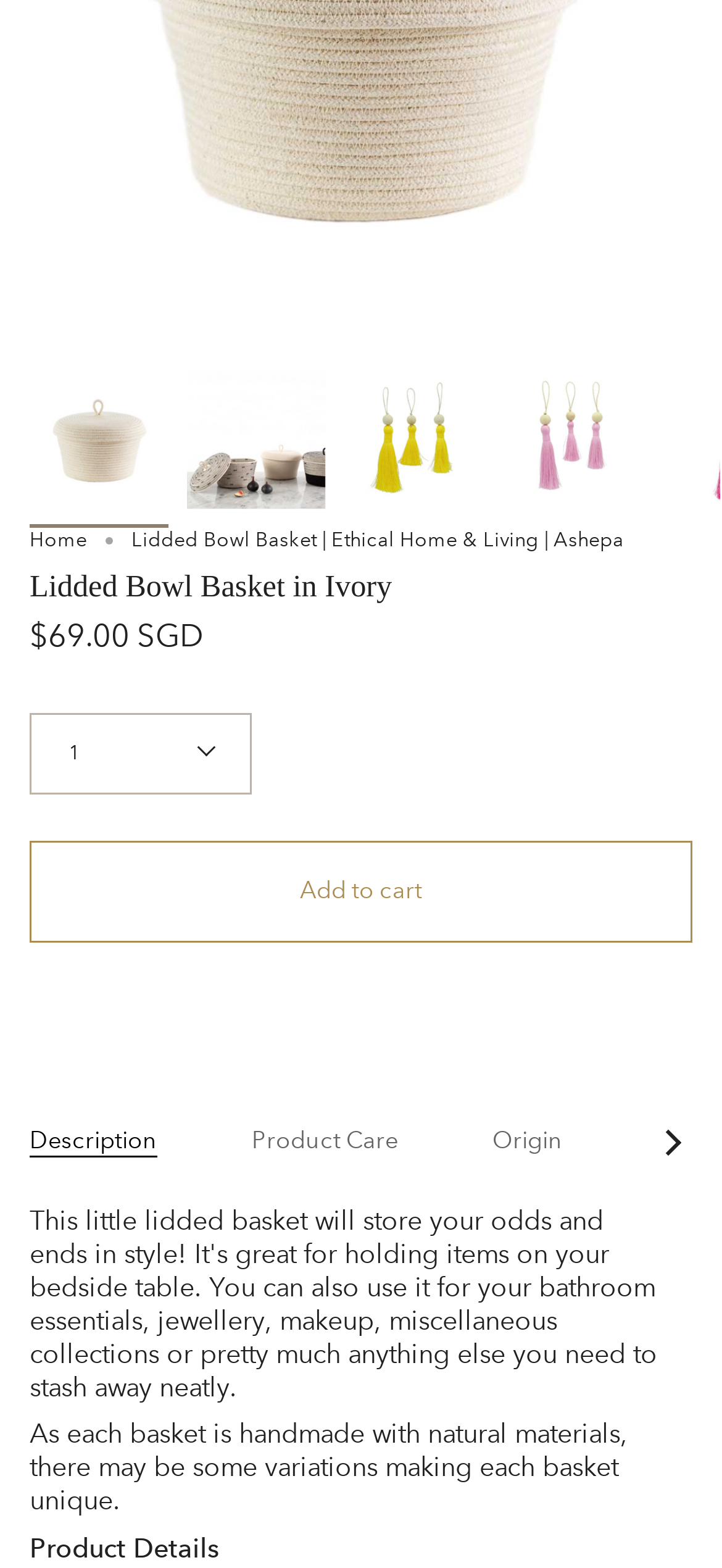Provide the bounding box coordinates of the UI element this sentence describes: "1".

[0.041, 0.455, 0.349, 0.507]